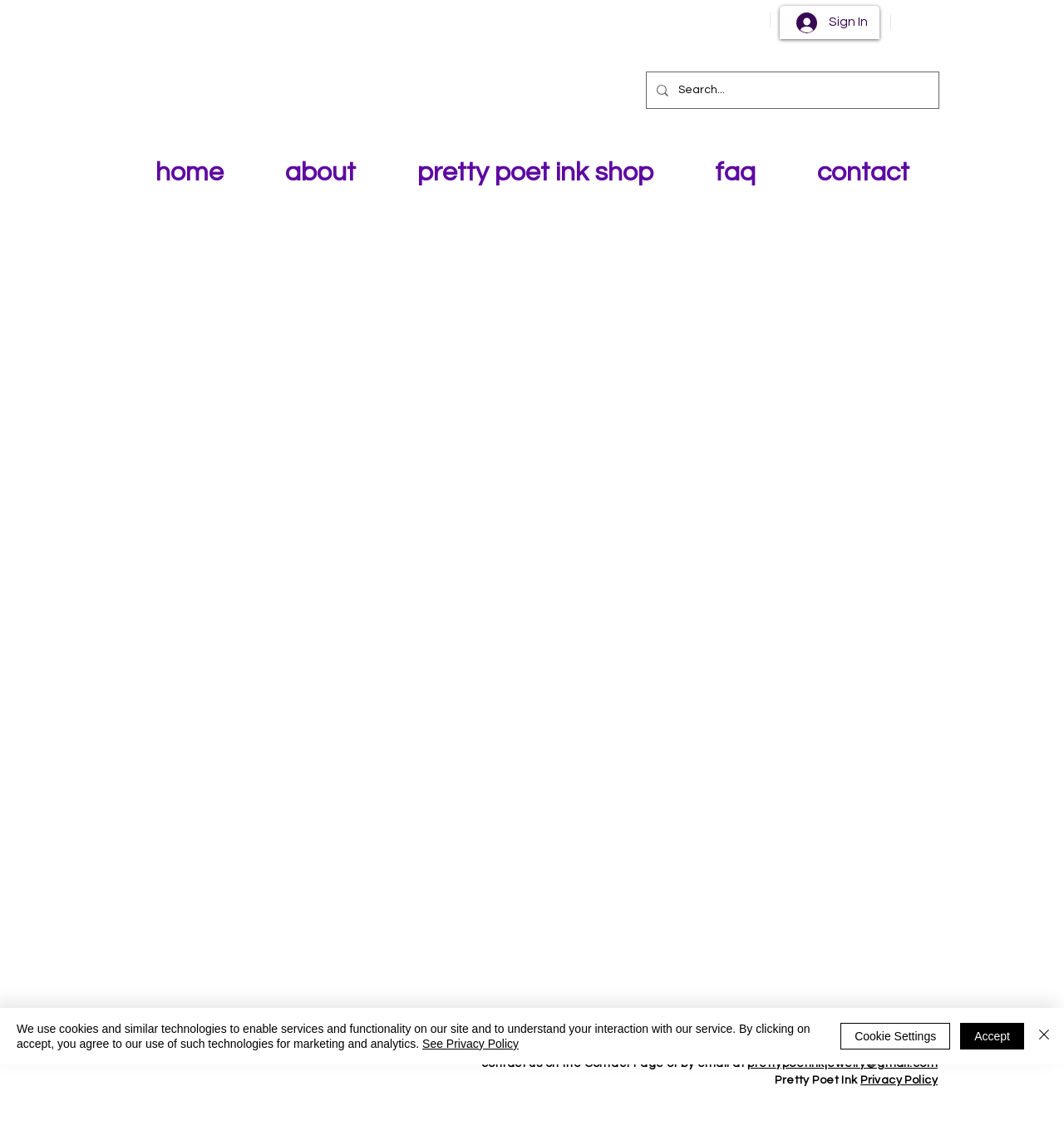Please answer the following question using a single word or phrase: 
What type of products are featured on this website?

Handmade jewelry and accessories